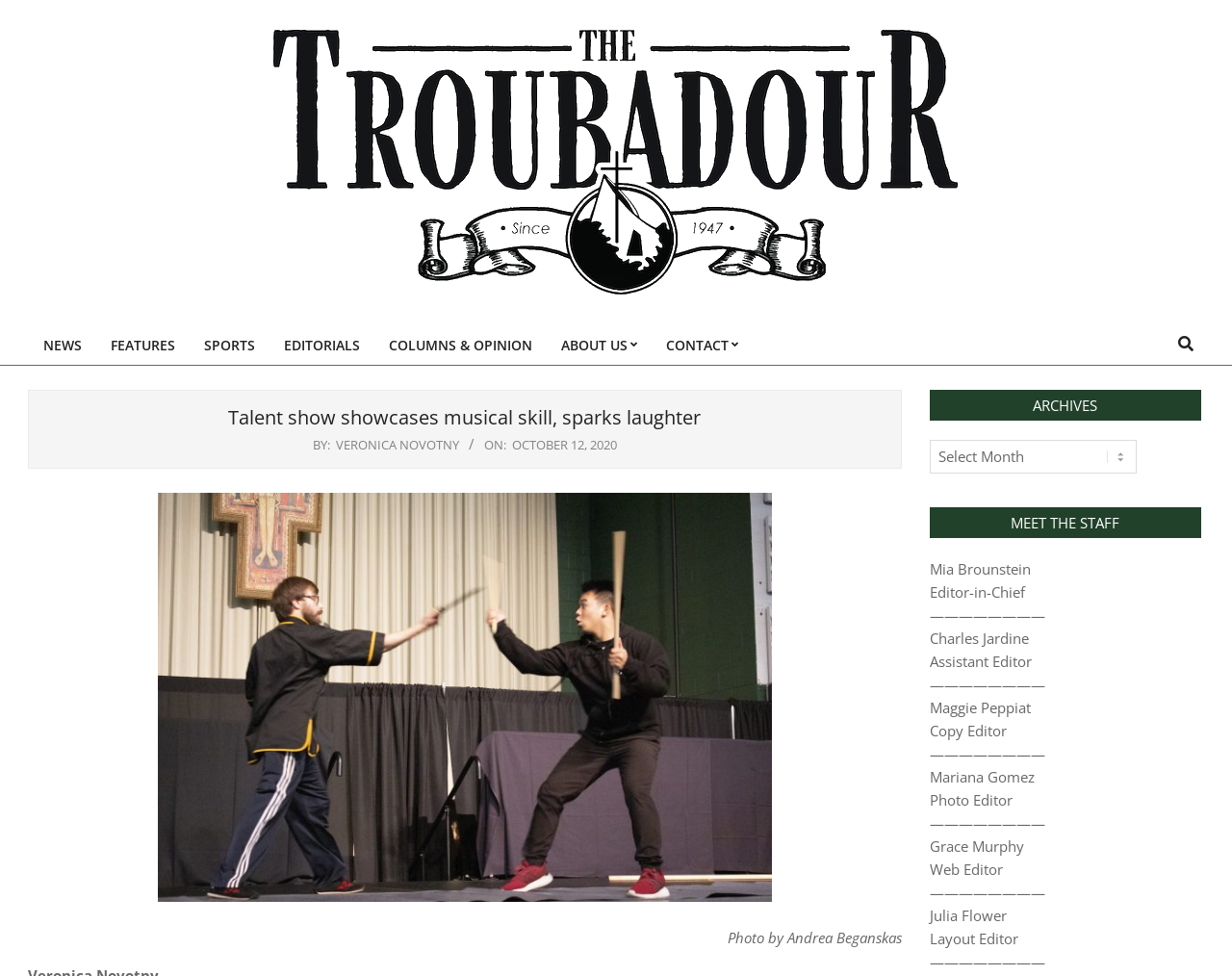Determine the bounding box coordinates of the section to be clicked to follow the instruction: "View ARCHIVES". The coordinates should be given as four float numbers between 0 and 1, formatted as [left, top, right, bottom].

[0.754, 0.399, 0.975, 0.431]